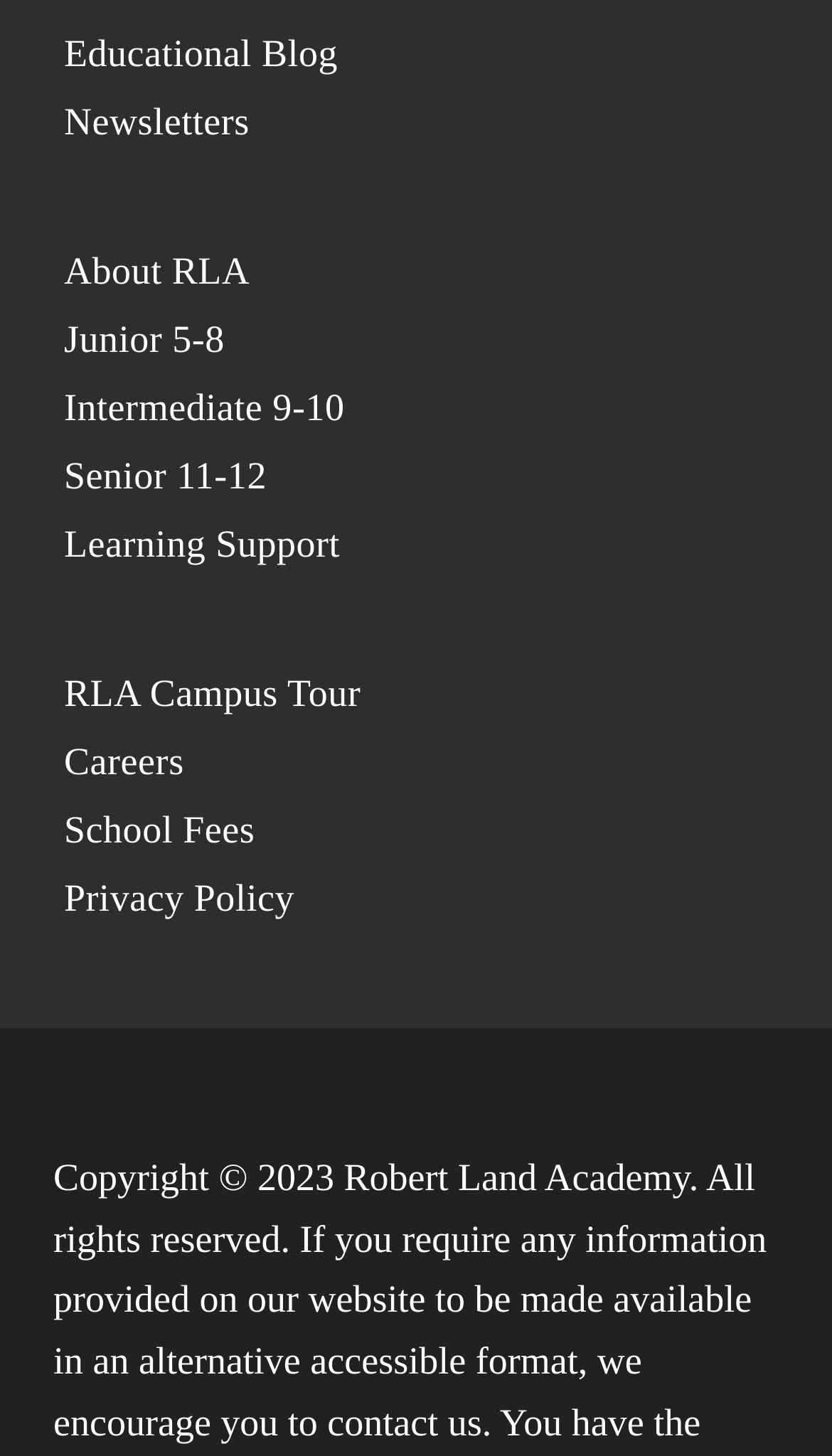Using floating point numbers between 0 and 1, provide the bounding box coordinates in the format (top-left x, top-left y, bottom-right x, bottom-right y). Locate the UI element described here: Privacy Policy

[0.077, 0.602, 0.354, 0.64]